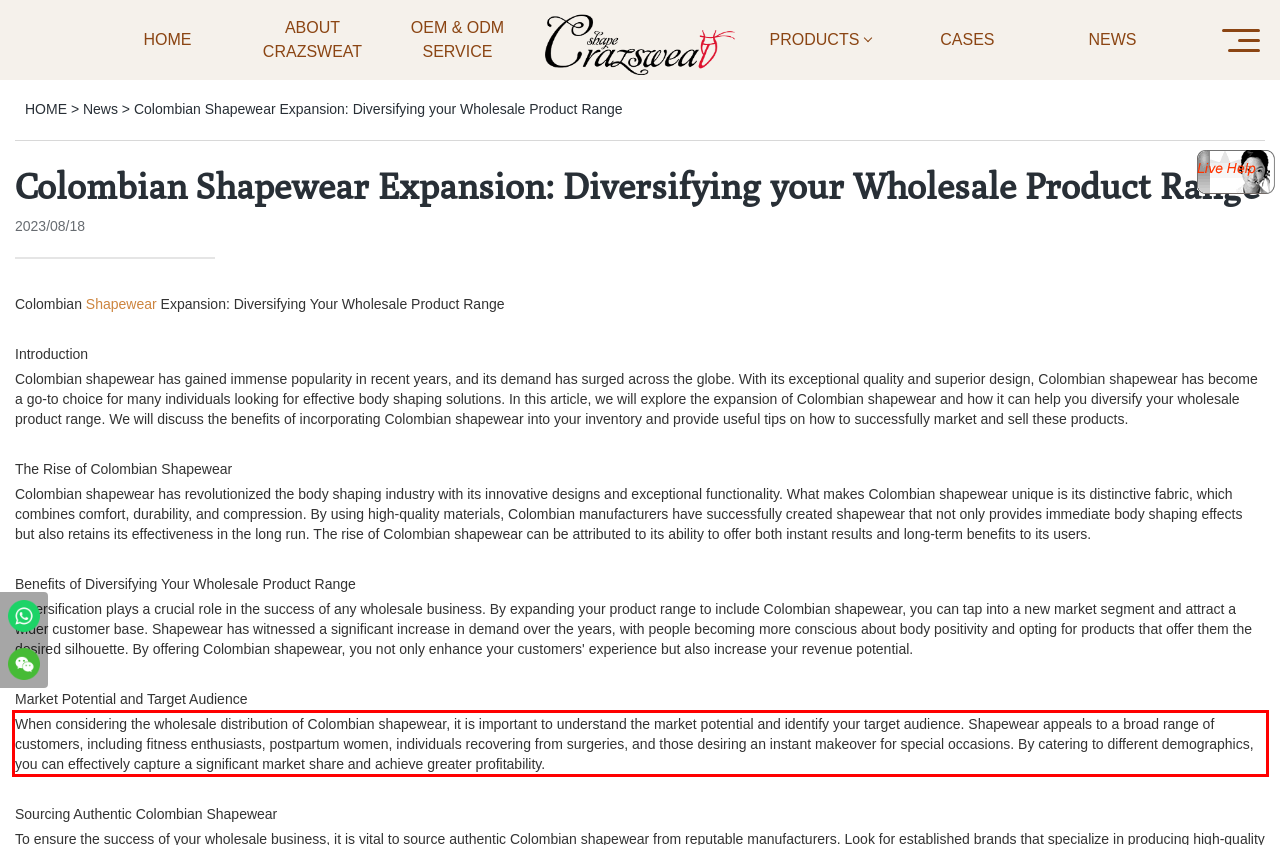Within the screenshot of the webpage, locate the red bounding box and use OCR to identify and provide the text content inside it.

When considering the wholesale distribution of Colombian shapewear, it is important to understand the market potential and identify your target audience. Shapewear appeals to a broad range of customers, including fitness enthusiasts, postpartum women, individuals recovering from surgeries, and those desiring an instant makeover for special occasions. By catering to different demographics, you can effectively capture a significant market share and achieve greater profitability.